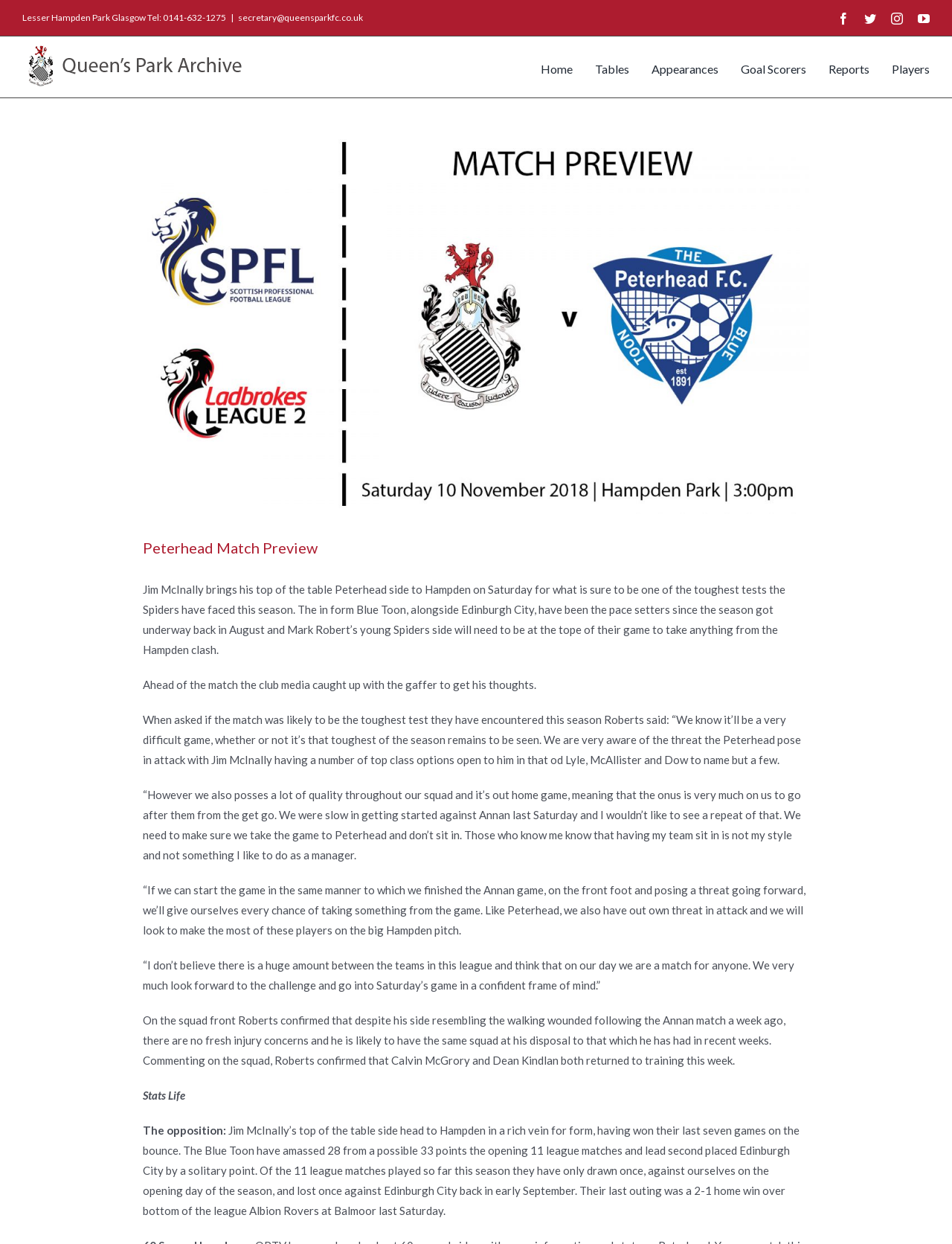Locate the bounding box coordinates of the area you need to click to fulfill this instruction: 'Visit the home page'. The coordinates must be in the form of four float numbers ranging from 0 to 1: [left, top, right, bottom].

[0.568, 0.029, 0.602, 0.078]